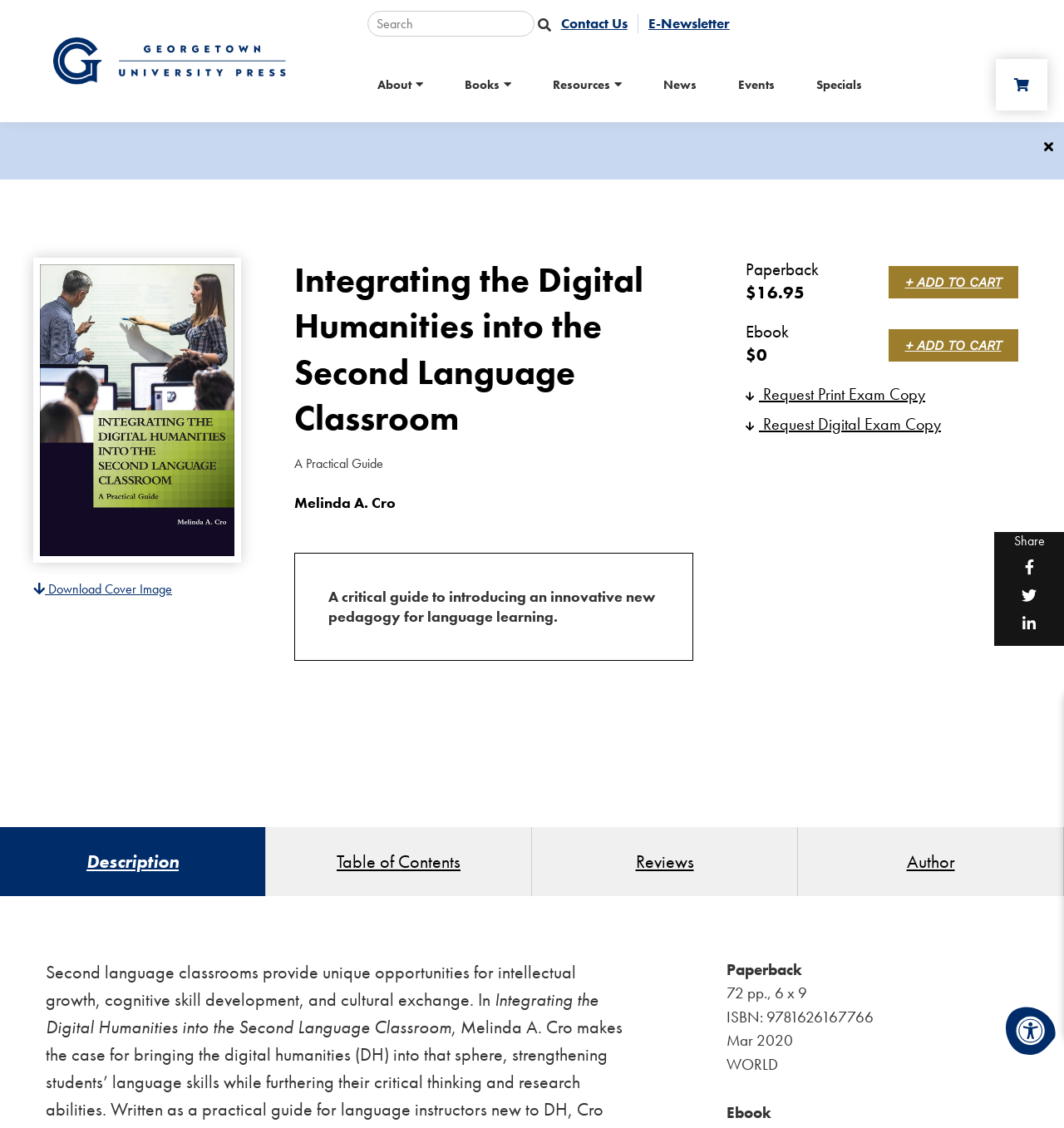Predict the bounding box of the UI element based on the description: "alt="Cart" aria-label="Cart"". The coordinates should be four float numbers between 0 and 1, formatted as [left, top, right, bottom].

[0.936, 0.052, 0.984, 0.098]